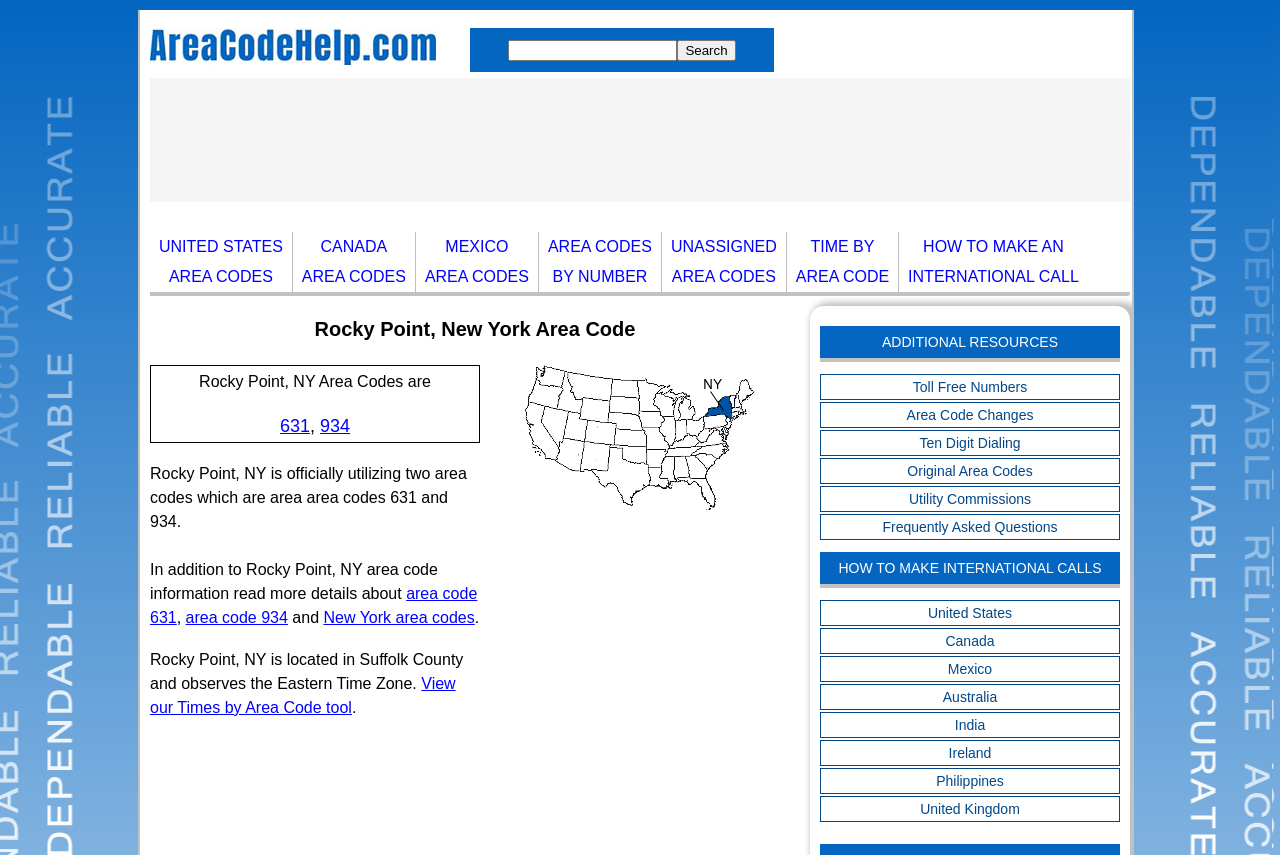Please identify the bounding box coordinates of where to click in order to follow the instruction: "Explore United States area codes".

[0.124, 0.271, 0.221, 0.342]